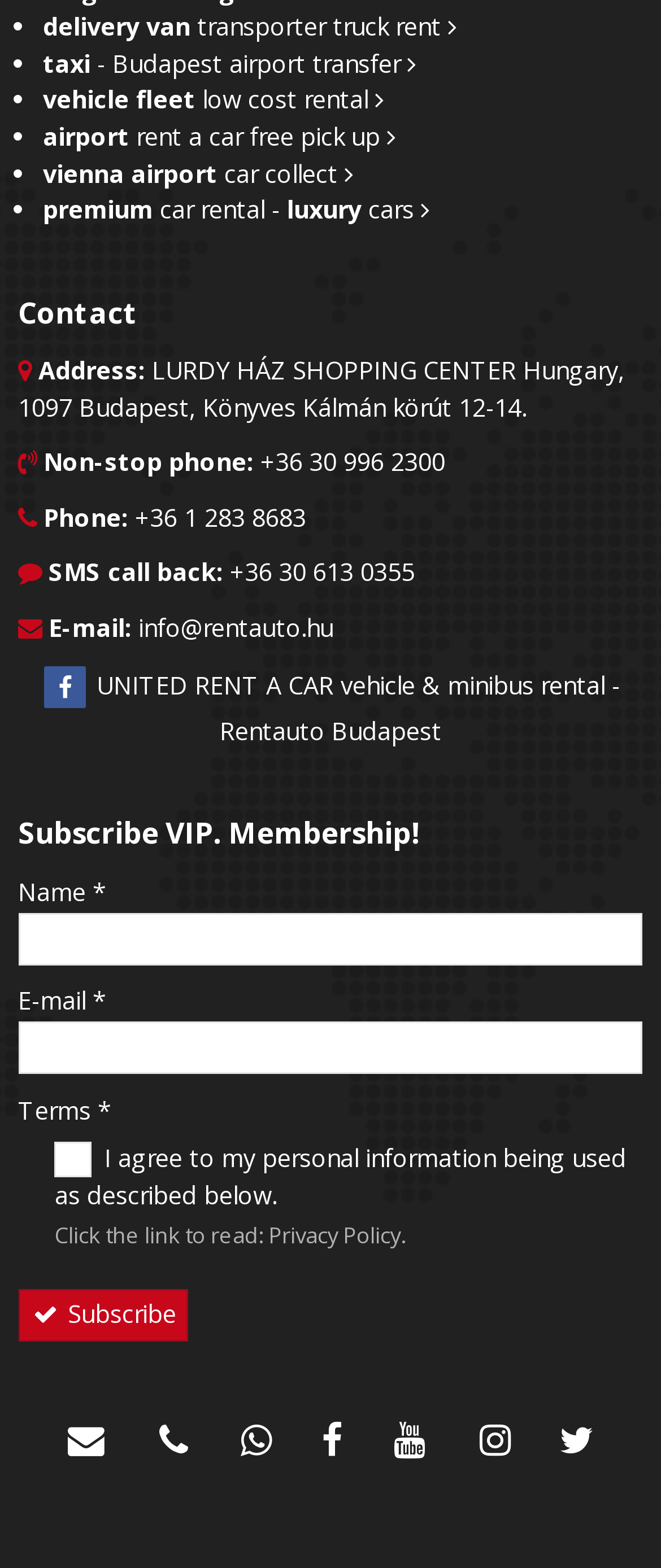Please find the bounding box coordinates in the format (top-left x, top-left y, bottom-right x, bottom-right y) for the given element description. Ensure the coordinates are floating point numbers between 0 and 1. Description: +36 30 996 2300

[0.394, 0.285, 0.674, 0.305]